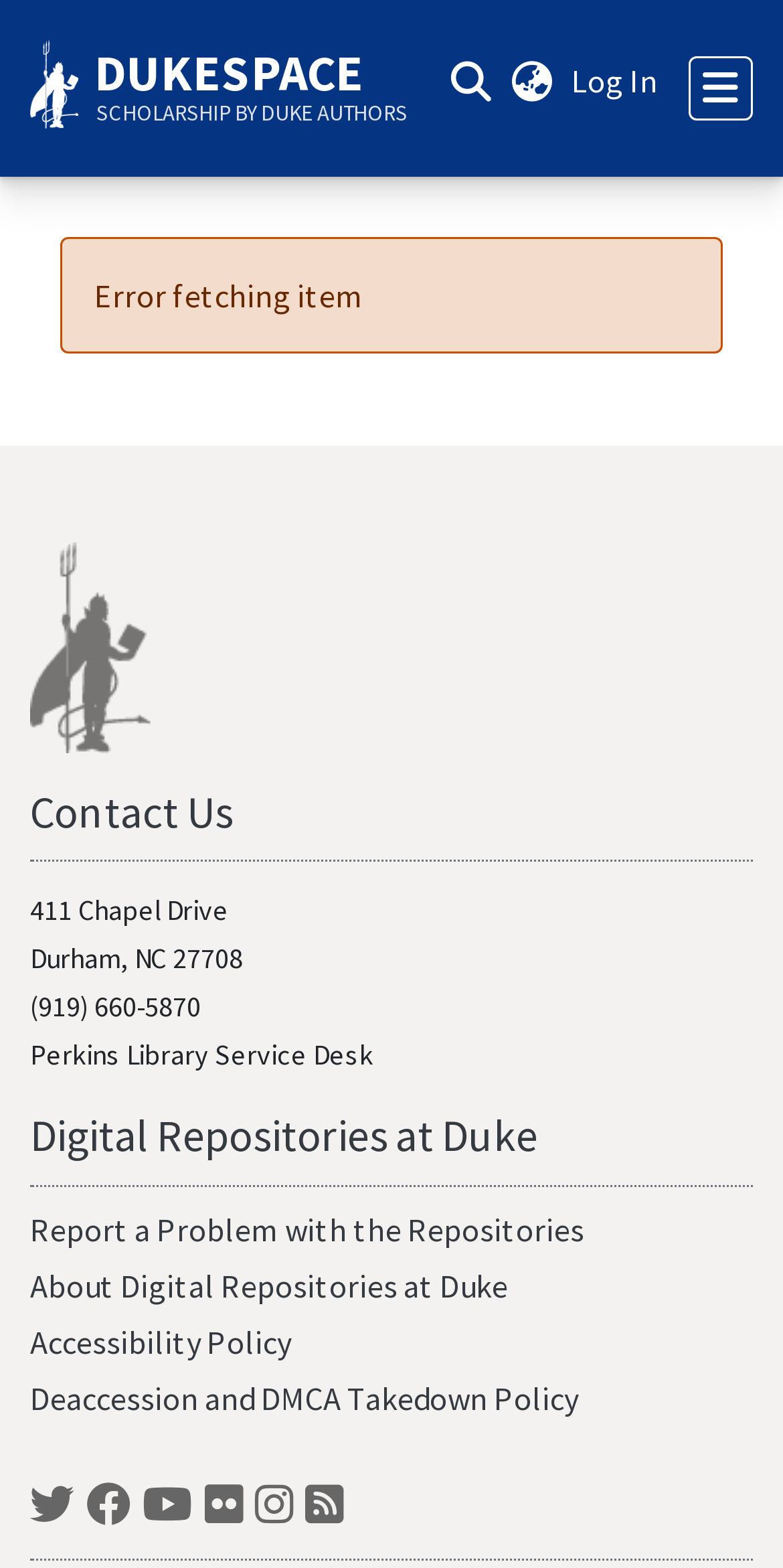Could you specify the bounding box coordinates for the clickable section to complete the following instruction: "read about exposing dissertations"?

None